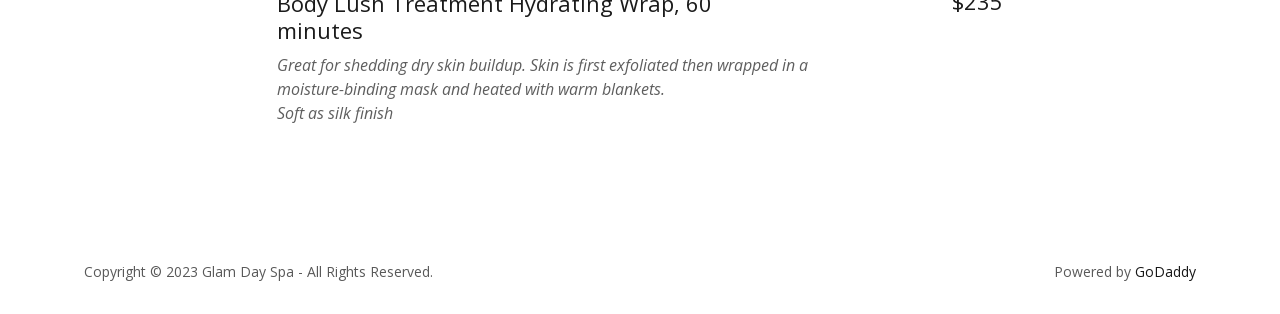What is the year of the copyright?
Look at the screenshot and provide an in-depth answer.

The StaticText element with the bounding box coordinates [0.066, 0.833, 0.338, 0.894] contains the text 'Copyright © 2023 Glam Day Spa - All Rights Reserved.', indicating that the year of the copyright is 2023.